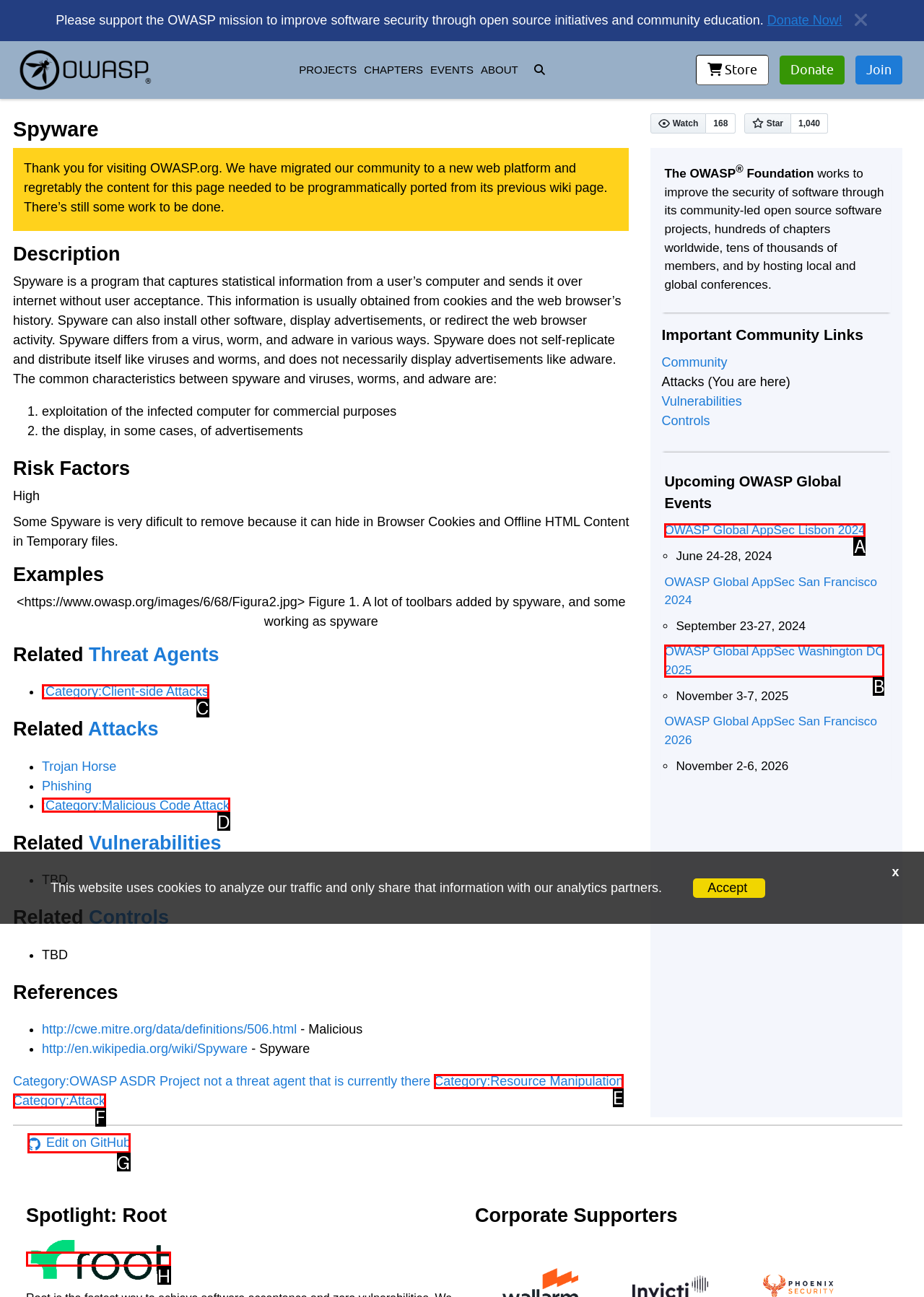Indicate which UI element needs to be clicked to fulfill the task: Edit on GitHub
Answer with the letter of the chosen option from the available choices directly.

G